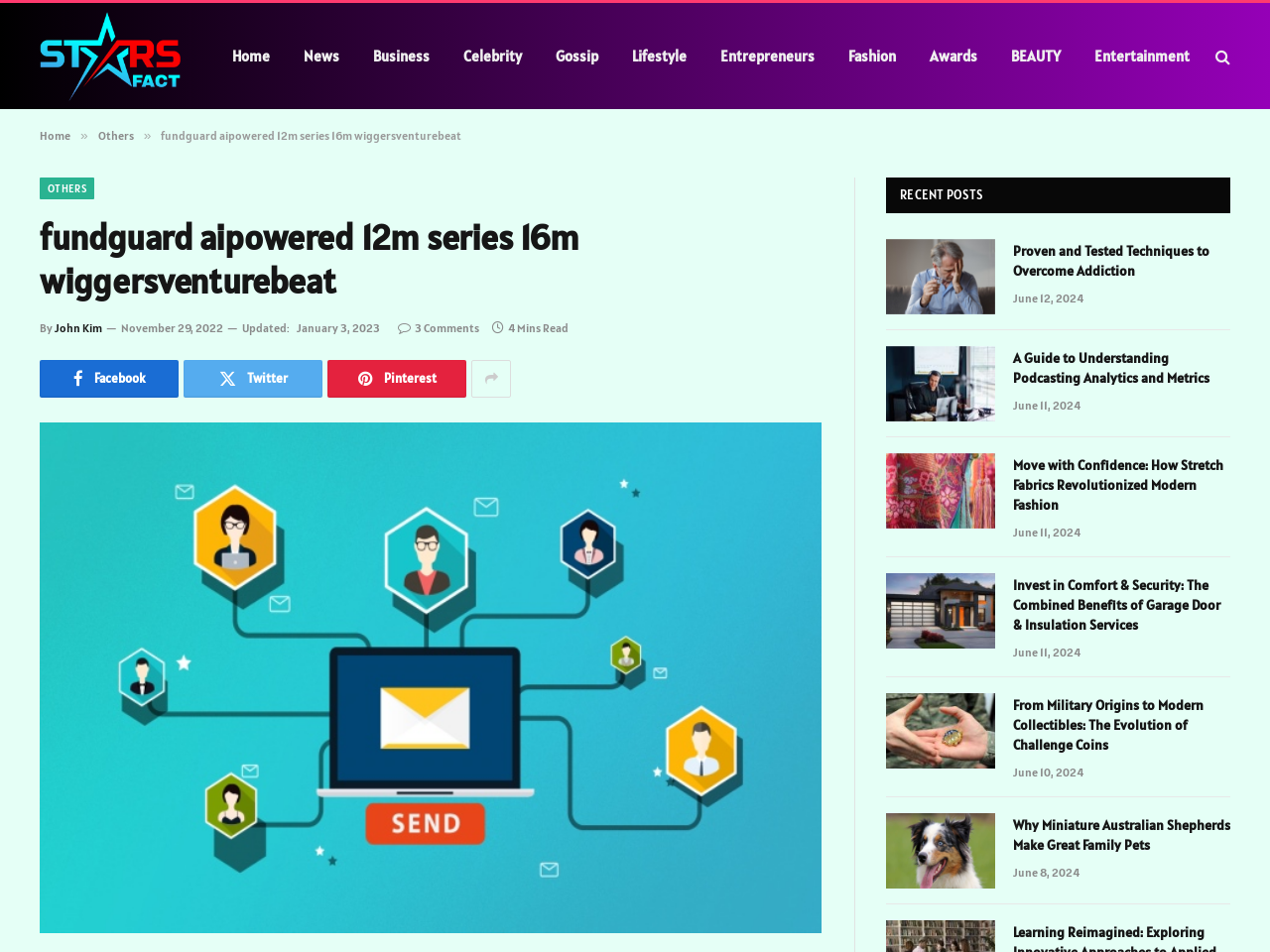Describe all the significant parts and information present on the webpage.

This webpage appears to be a news or blog website, with a focus on various topics such as business, entertainment, and lifestyle. At the top of the page, there is a navigation menu with links to different categories, including "Home", "News", "Business", "Celebrity", and more. Below the navigation menu, there is a prominent article with a heading "fundguard aipowered 12m series 16m wiggersventurebeat" and a brief description. The article is accompanied by an image and has links to share on social media platforms.

To the right of the prominent article, there is a section with a heading "RECENT POSTS" that lists several recent articles with links to read more. Each article has a heading, a brief description, and a timestamp indicating when it was published.

The webpage also has a sidebar with links to other articles and categories, including "Others" and "Entrepreneurs". There is also a search icon and a link to "Stars Fact" with an accompanying image.

At the bottom of the page, there are links to social media platforms and a copyright notice. Overall, the webpage has a clean and organized layout, making it easy to navigate and find relevant content.